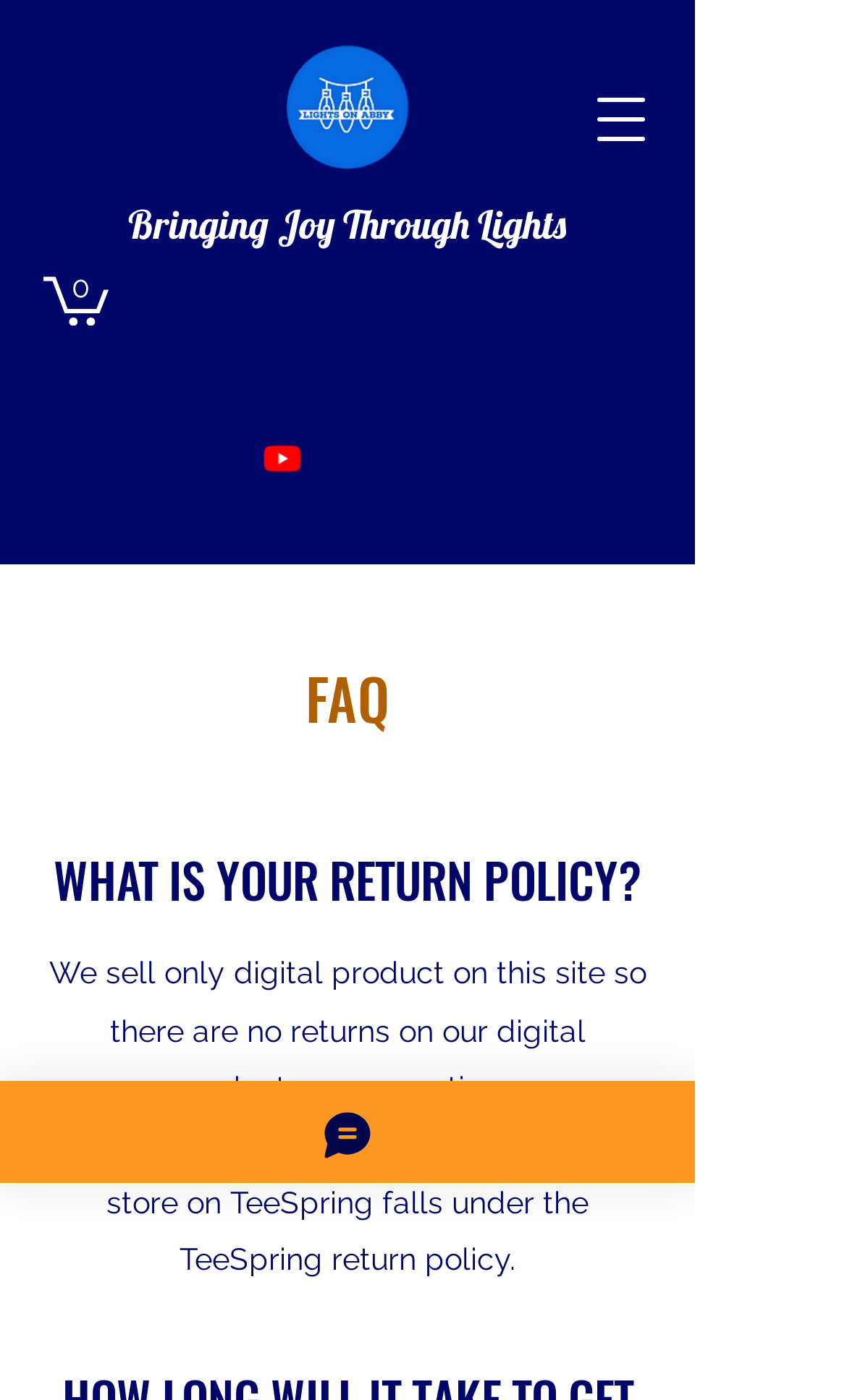Is there a navigation menu on the webpage?
Please respond to the question with a detailed and thorough explanation.

The presence of a navigation menu can be inferred from the button 'Open navigation menu' located in the top-right corner of the webpage, which has a popup dialog.